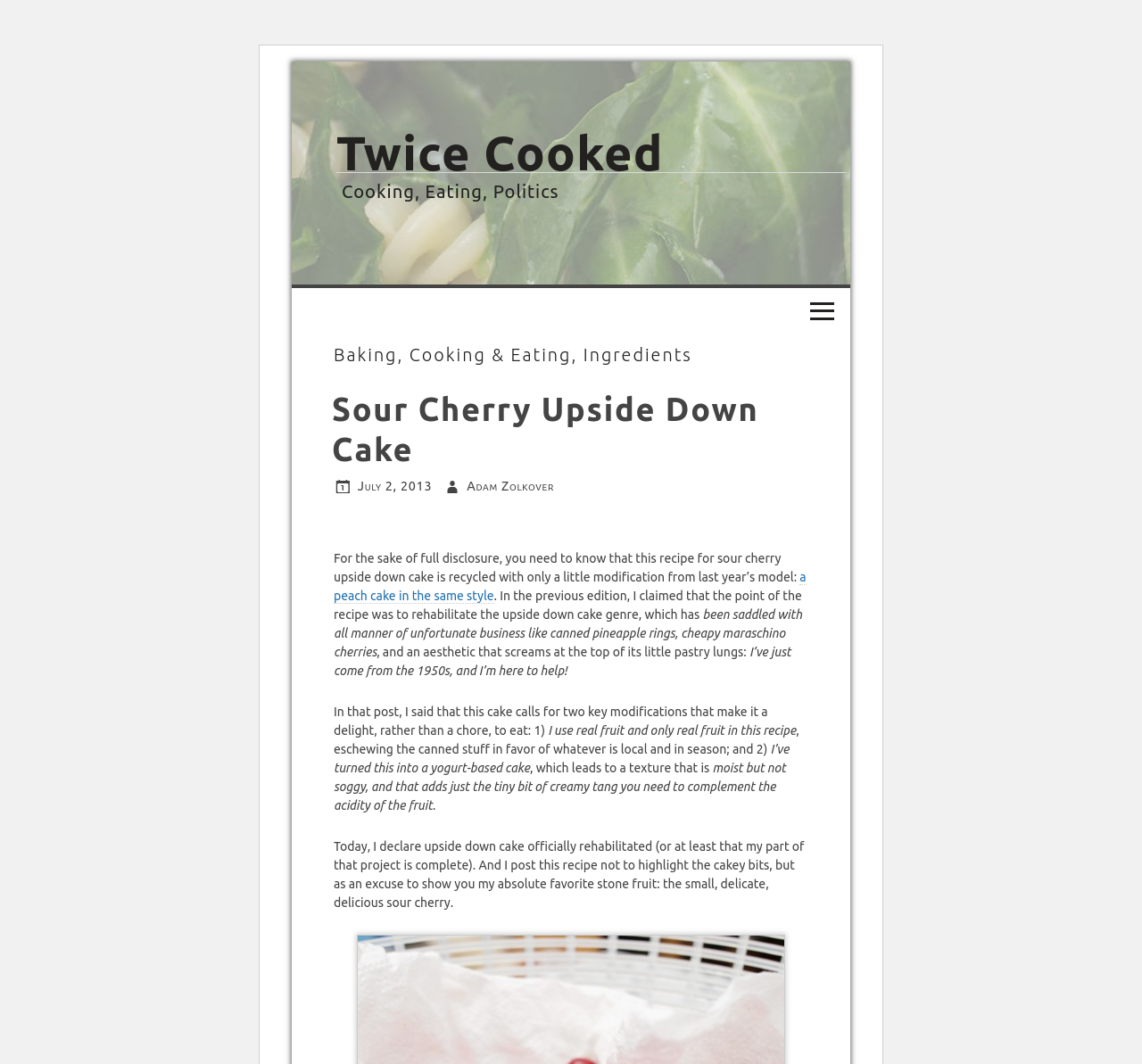Answer this question using a single word or a brief phrase:
What type of fruit is used in the recipe?

Sour cherry